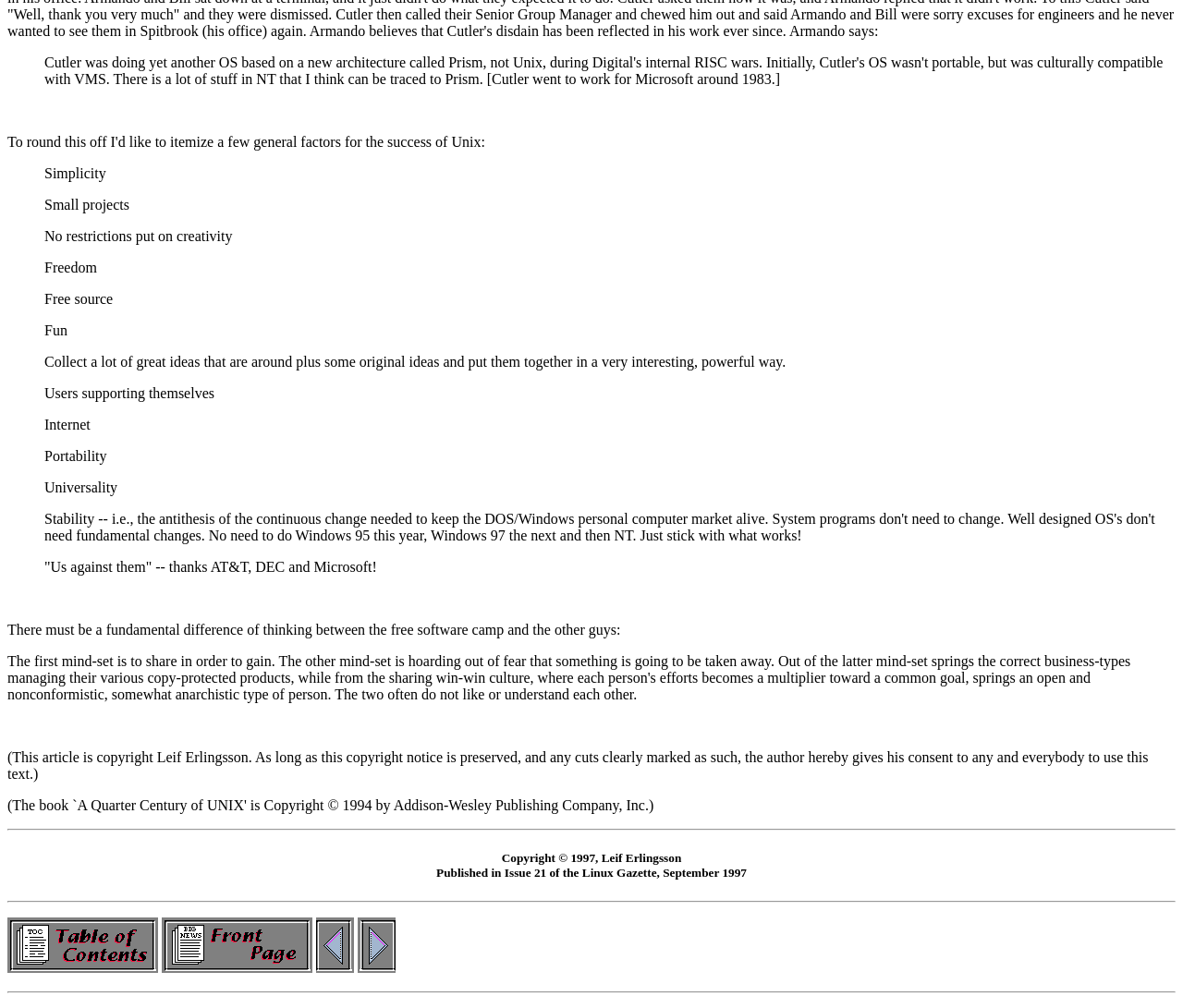What is the year of publication of the article?
Relying on the image, give a concise answer in one word or a brief phrase.

1997